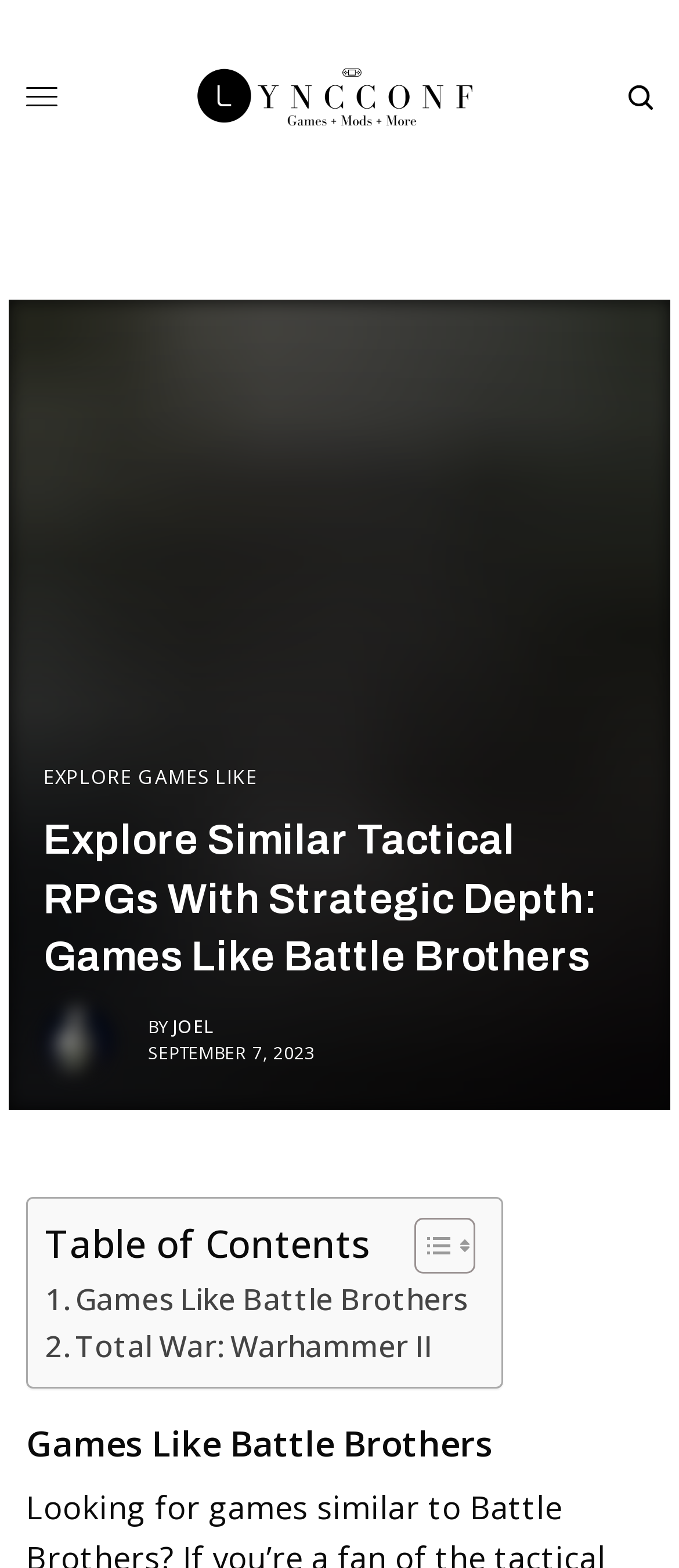What is the name of the website?
Using the image as a reference, answer the question with a short word or phrase.

LyncConf